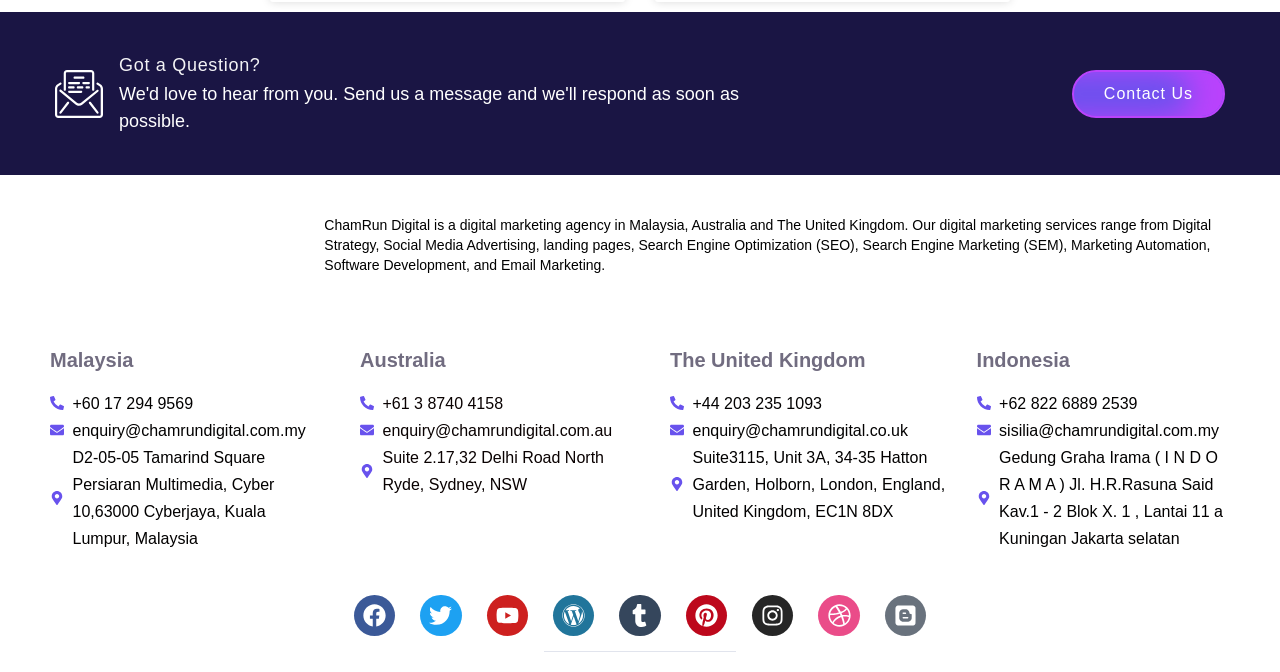Give a short answer using one word or phrase for the question:
How many countries does ChamRun Digital operate in?

4